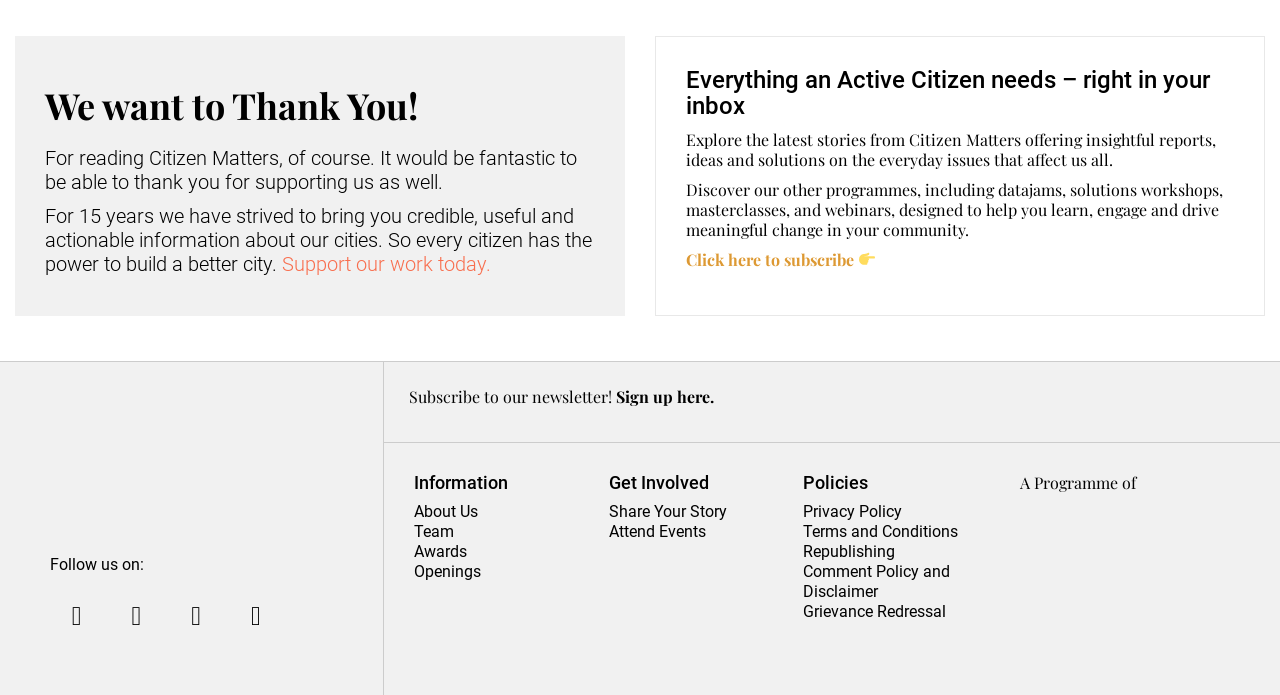Please provide a detailed answer to the question below based on the screenshot: 
What type of content does Citizen Matters offer?

According to the webpage, Citizen Matters offers insightful reports, ideas, and solutions on everyday issues that affect citizens. This is mentioned in the text 'Explore the latest stories from Citizen Matters offering insightful reports, ideas and solutions on the everyday issues that affect us all.'